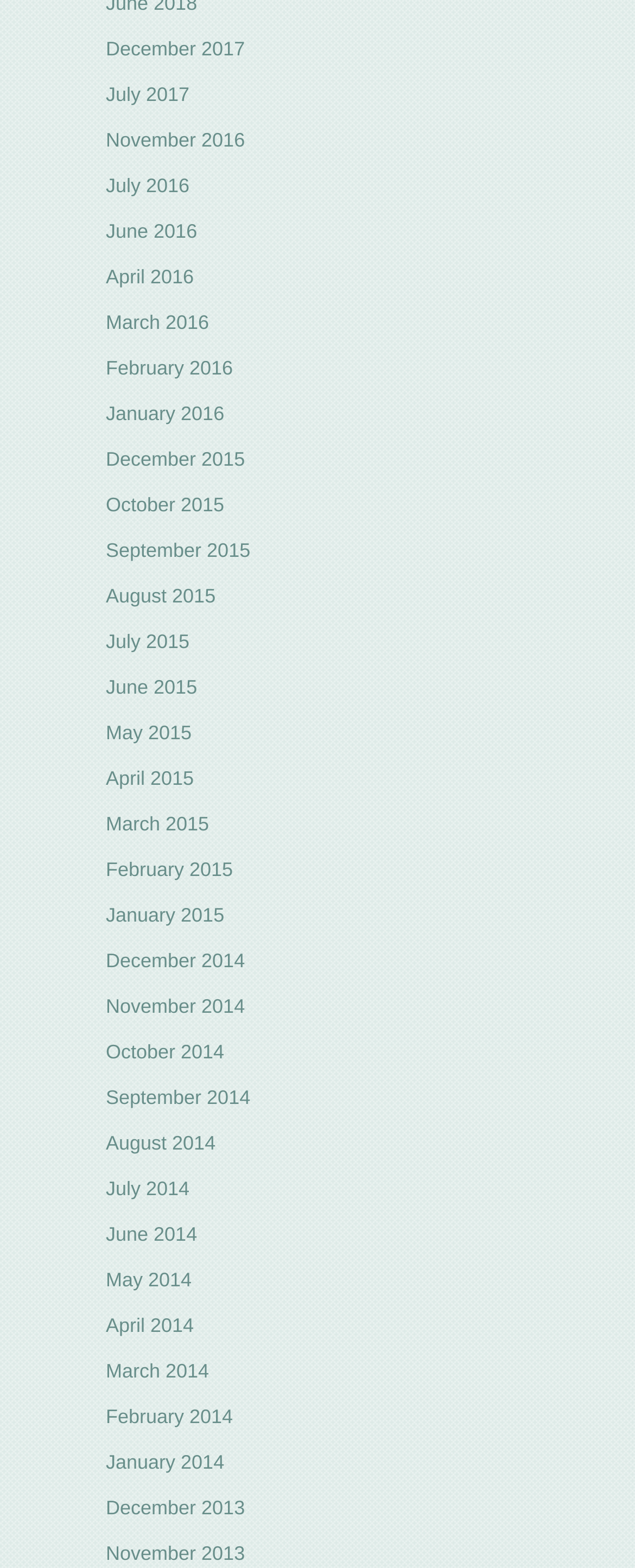Specify the bounding box coordinates for the region that must be clicked to perform the given instruction: "Browse July 2016 posts".

[0.167, 0.112, 0.298, 0.126]